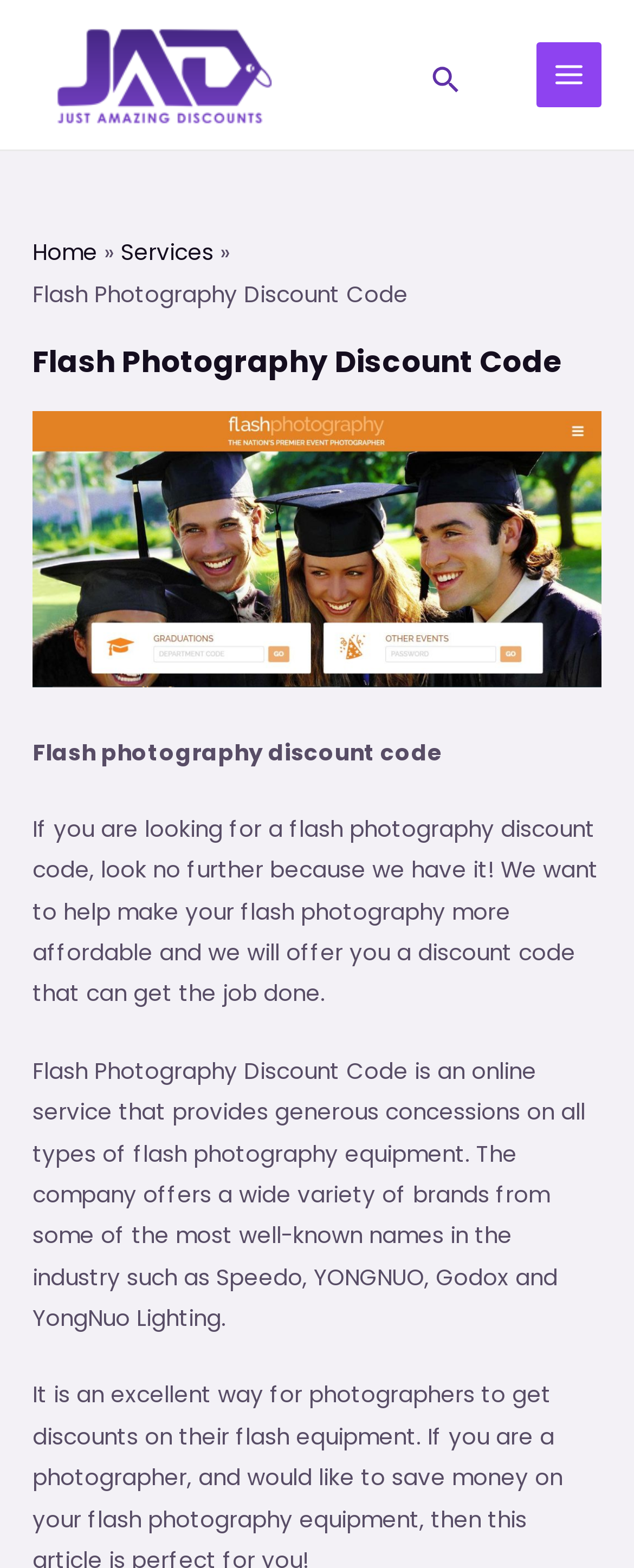Using the element description: "alt="JUST AMAZING DISCOUNTS"", determine the bounding box coordinates for the specified UI element. The coordinates should be four float numbers between 0 and 1, [left, top, right, bottom].

[0.051, 0.037, 0.462, 0.057]